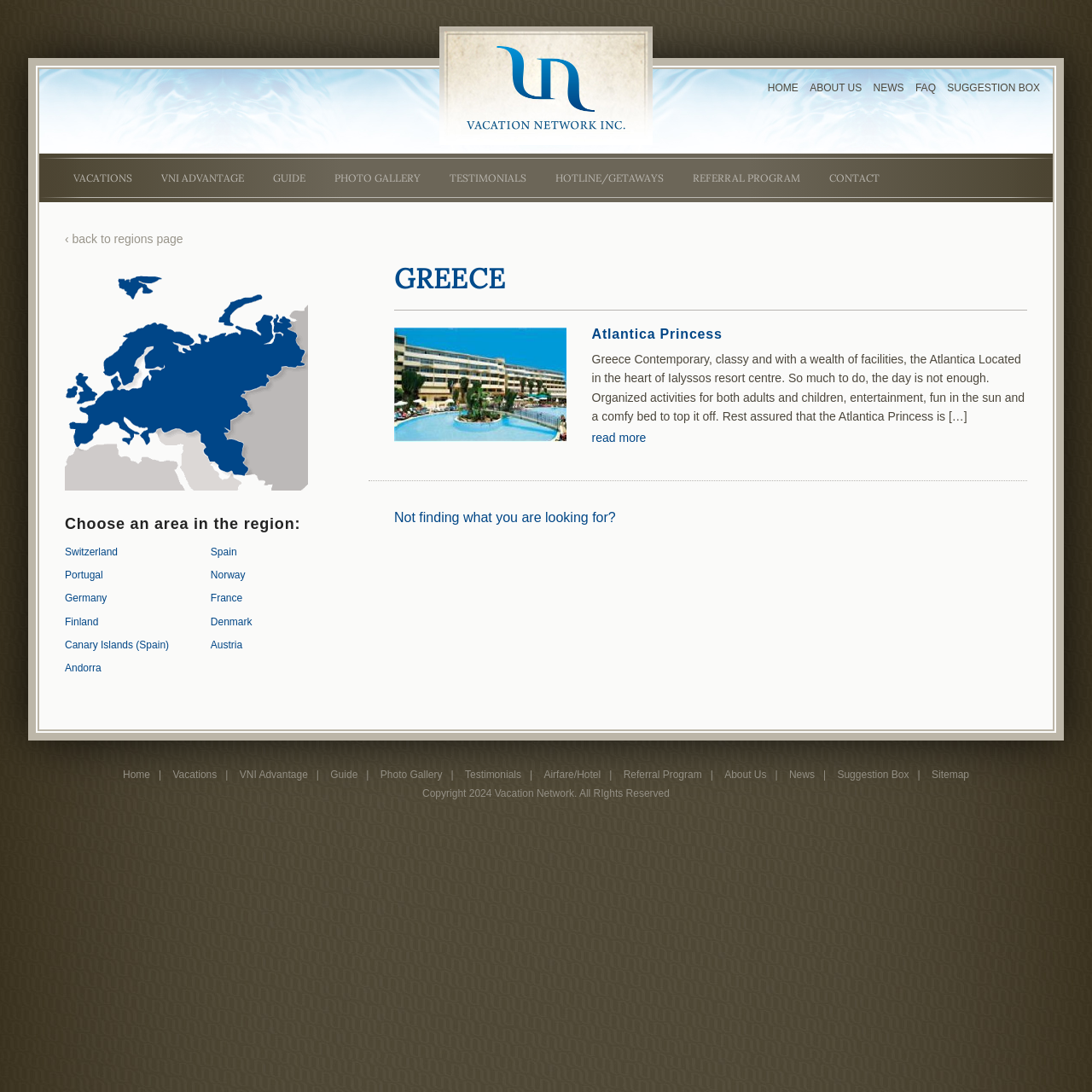Identify the bounding box coordinates of the HTML element based on this description: "Suggestion Box".

[0.867, 0.075, 0.952, 0.086]